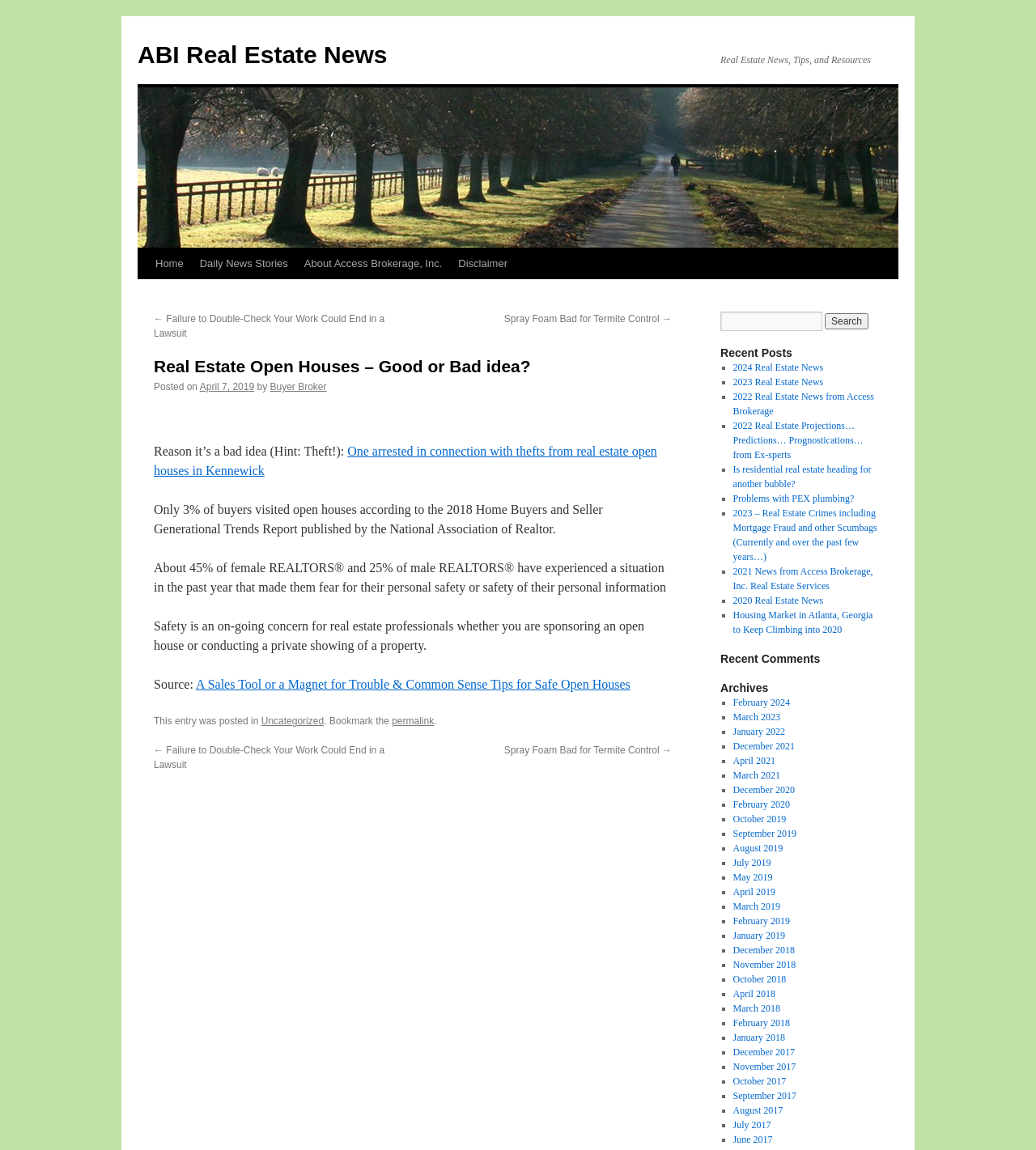Please specify the bounding box coordinates of the clickable region necessary for completing the following instruction: "Read recent post about open houses". The coordinates must consist of four float numbers between 0 and 1, i.e., [left, top, right, bottom].

[0.148, 0.309, 0.648, 0.328]